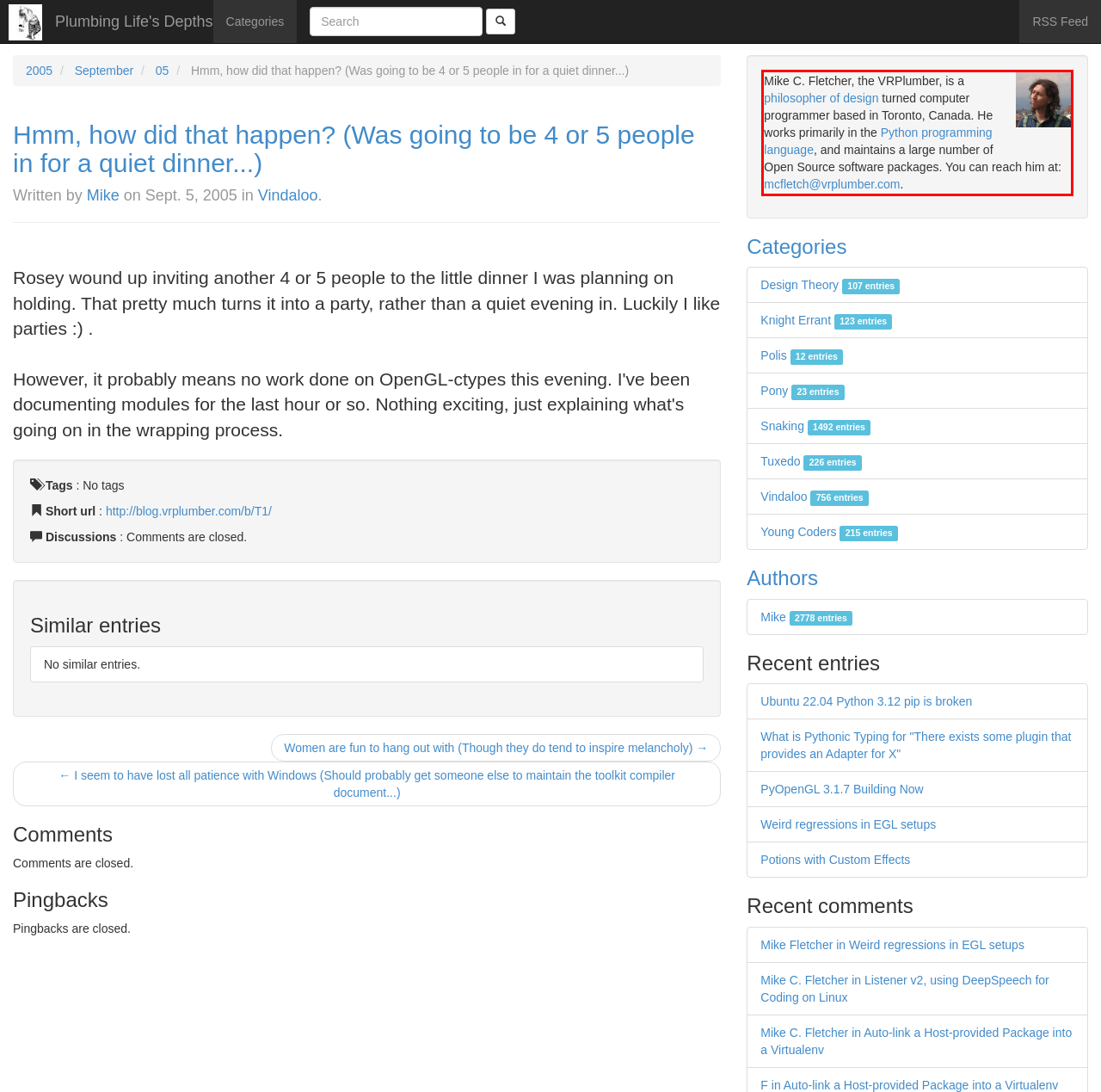Within the screenshot of the webpage, locate the red bounding box and use OCR to identify and provide the text content inside it.

Mike C. Fletcher, the VRPlumber, is a philosopher of design turned computer programmer based in Toronto, Canada. He works primarily in the Python programming language, and maintains a large number of Open Source software packages. You can reach him at: mcfletch@vrplumber.com.